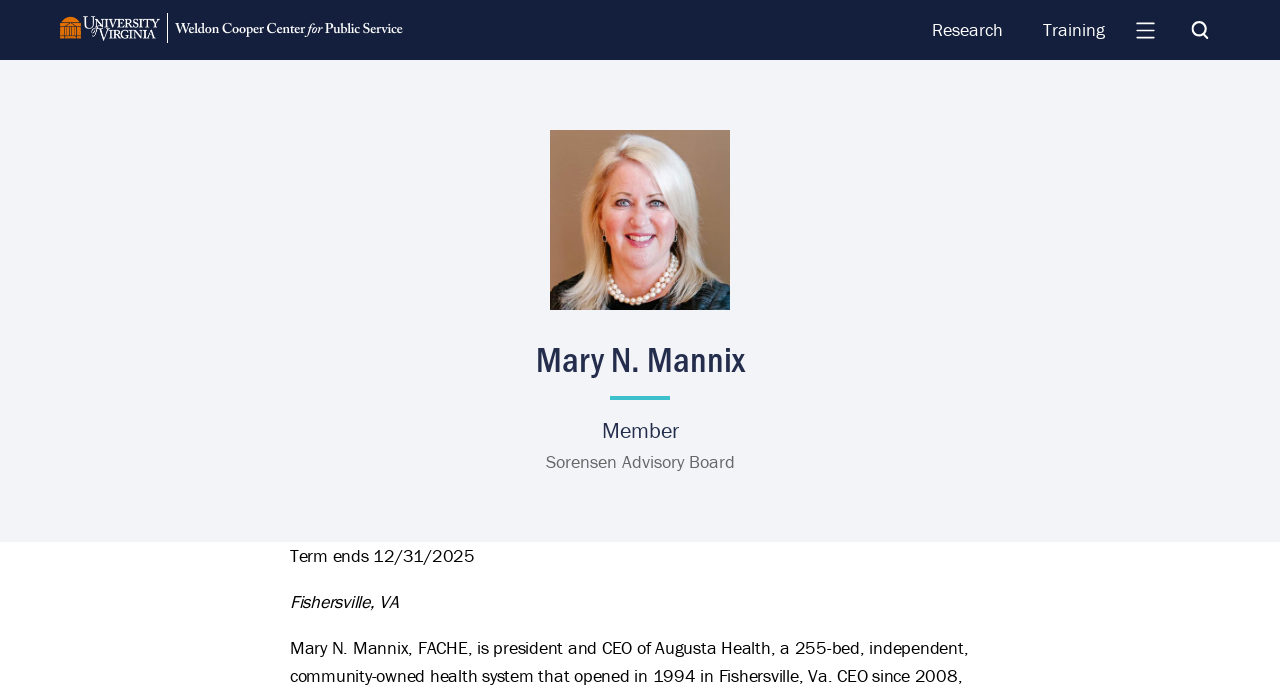Provide the bounding box coordinates for the UI element described in this sentence: "Training". The coordinates should be four float values between 0 and 1, i.e., [left, top, right, bottom].

[0.807, 0.0, 0.871, 0.086]